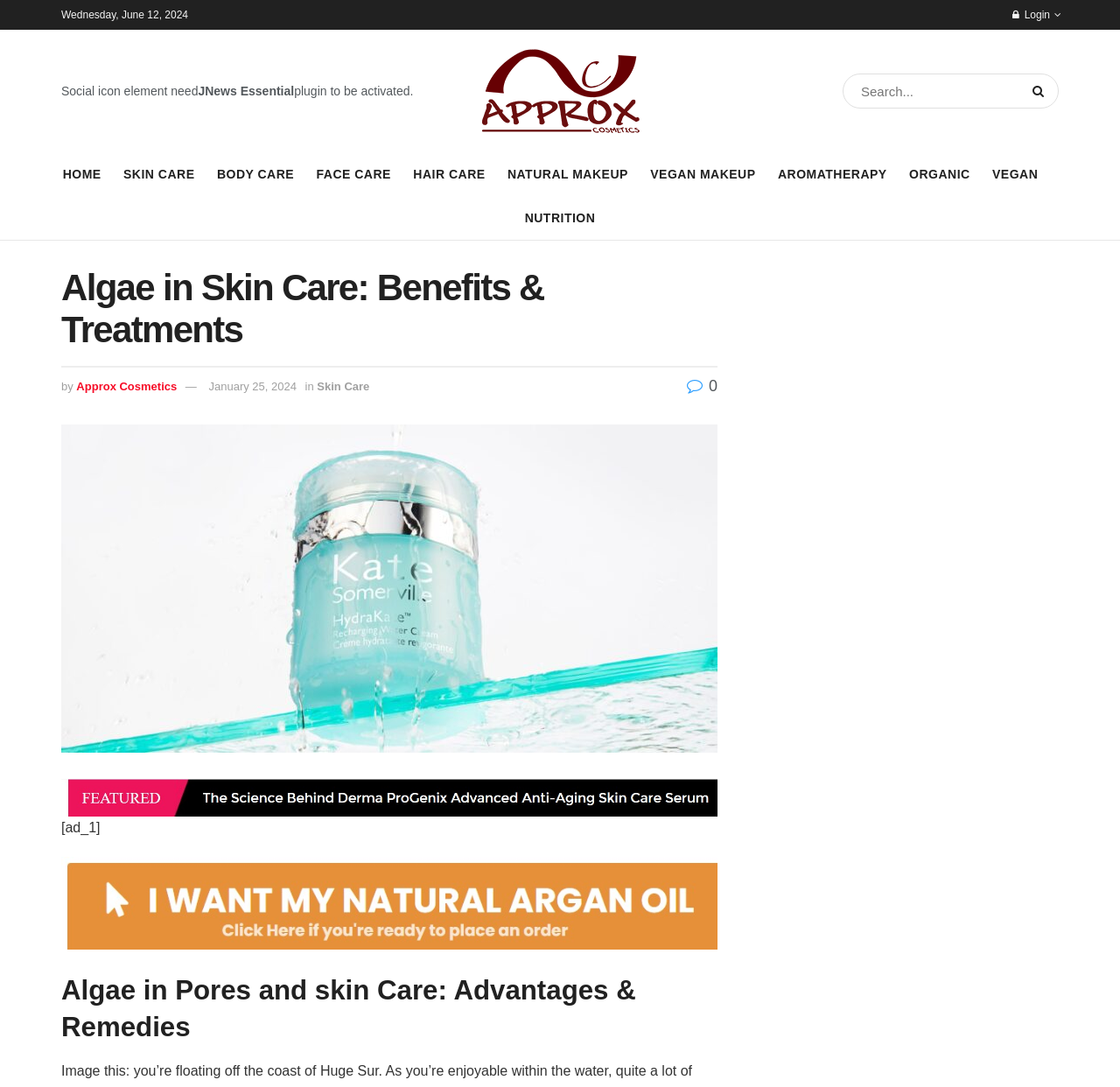Specify the bounding box coordinates of the area to click in order to execute this command: 'Learn about decorative foam pvc external cladding wall panel'. The coordinates should consist of four float numbers ranging from 0 to 1, and should be formatted as [left, top, right, bottom].

None